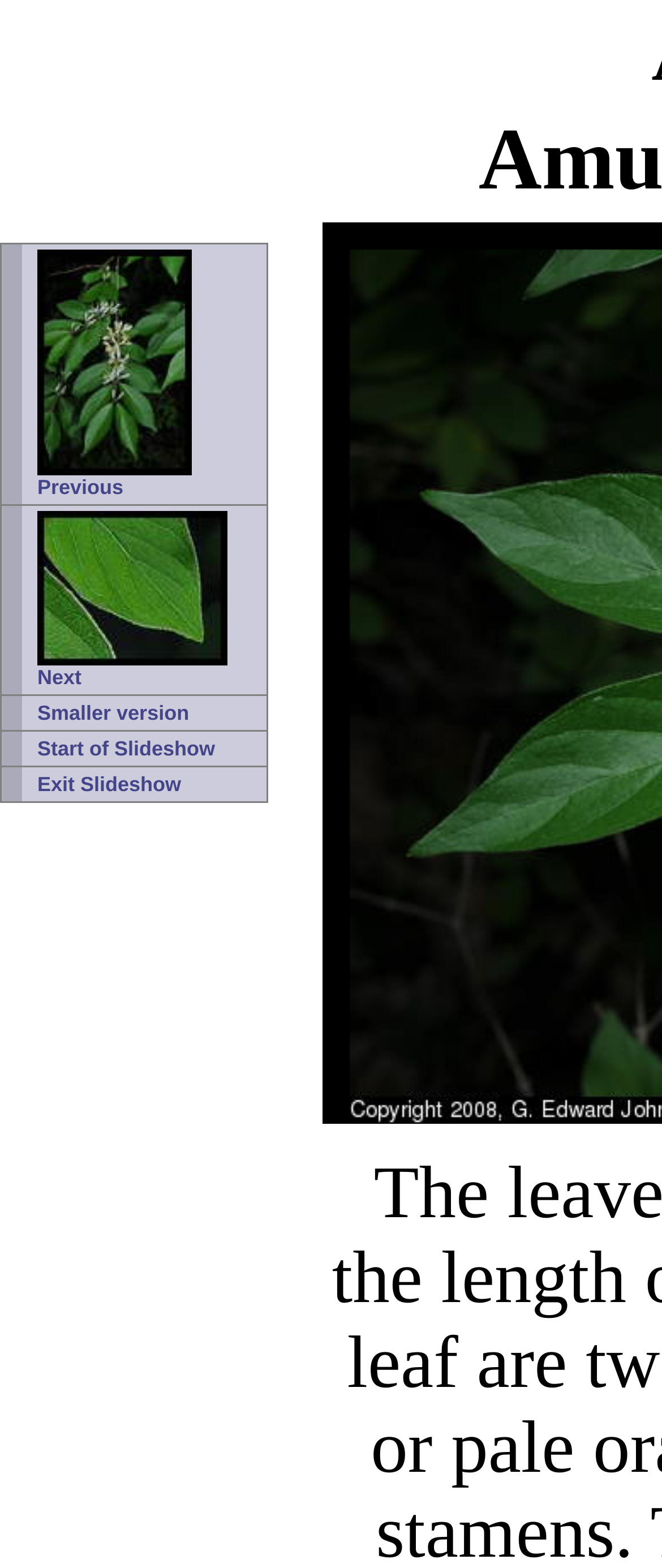Find the bounding box of the UI element described as follows: "Start of Slideshow".

[0.003, 0.466, 0.403, 0.488]